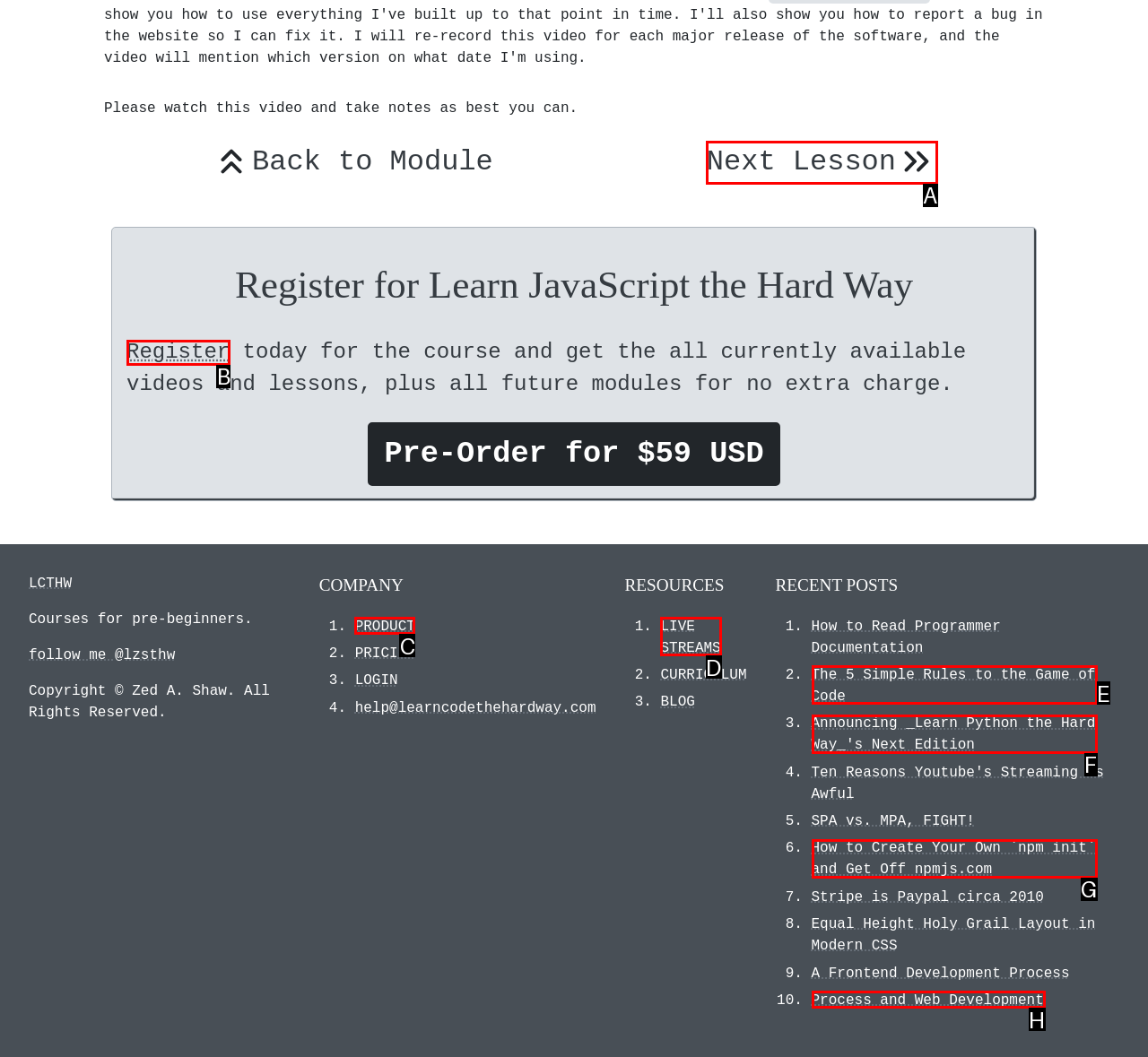Given the description: Next Lesson, select the HTML element that matches it best. Reply with the letter of the chosen option directly.

A